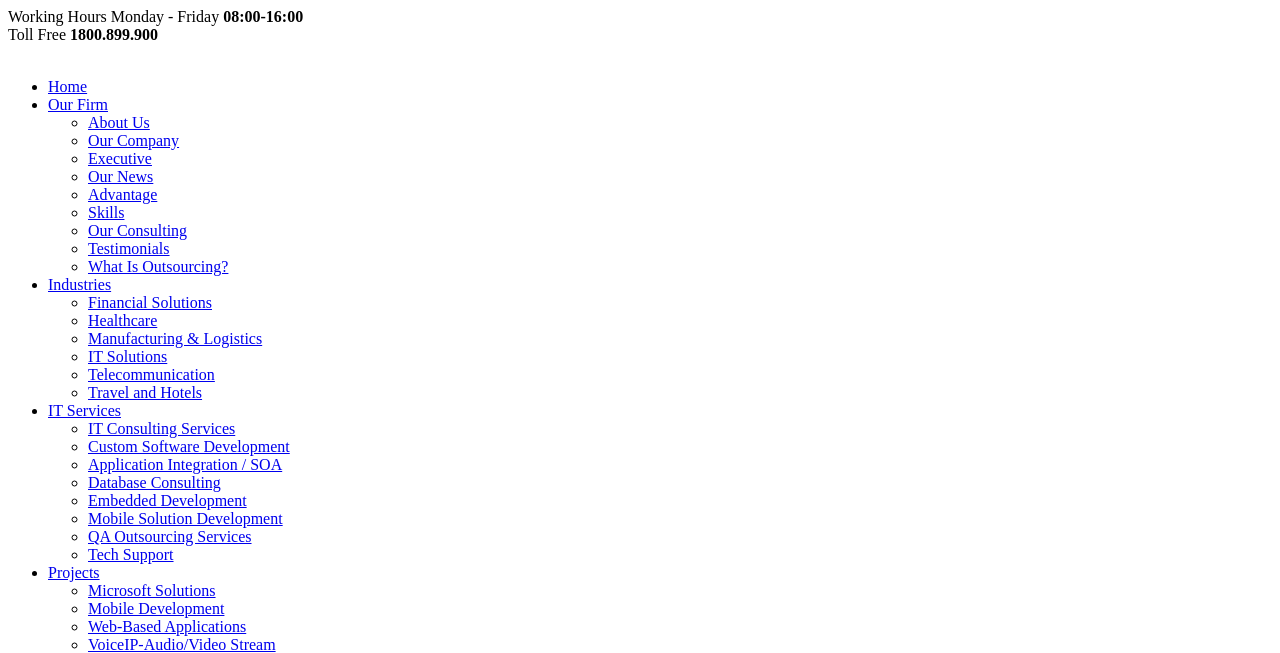Determine the bounding box coordinates of the element's region needed to click to follow the instruction: "Explore Financial Solutions". Provide these coordinates as four float numbers between 0 and 1, formatted as [left, top, right, bottom].

[0.069, 0.45, 0.166, 0.476]